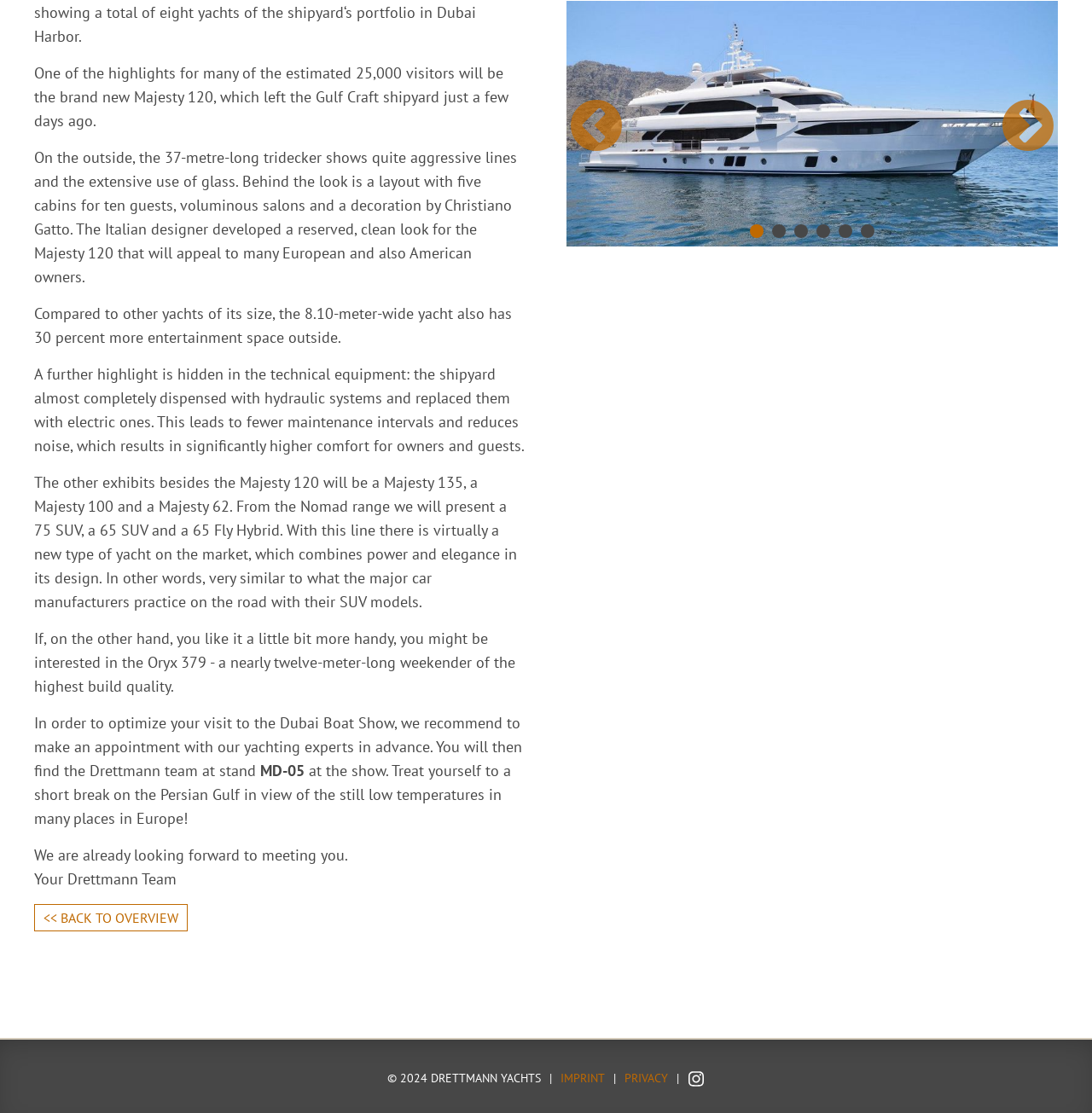Using the provided element description "<< Back to overview", determine the bounding box coordinates of the UI element.

[0.031, 0.812, 0.172, 0.837]